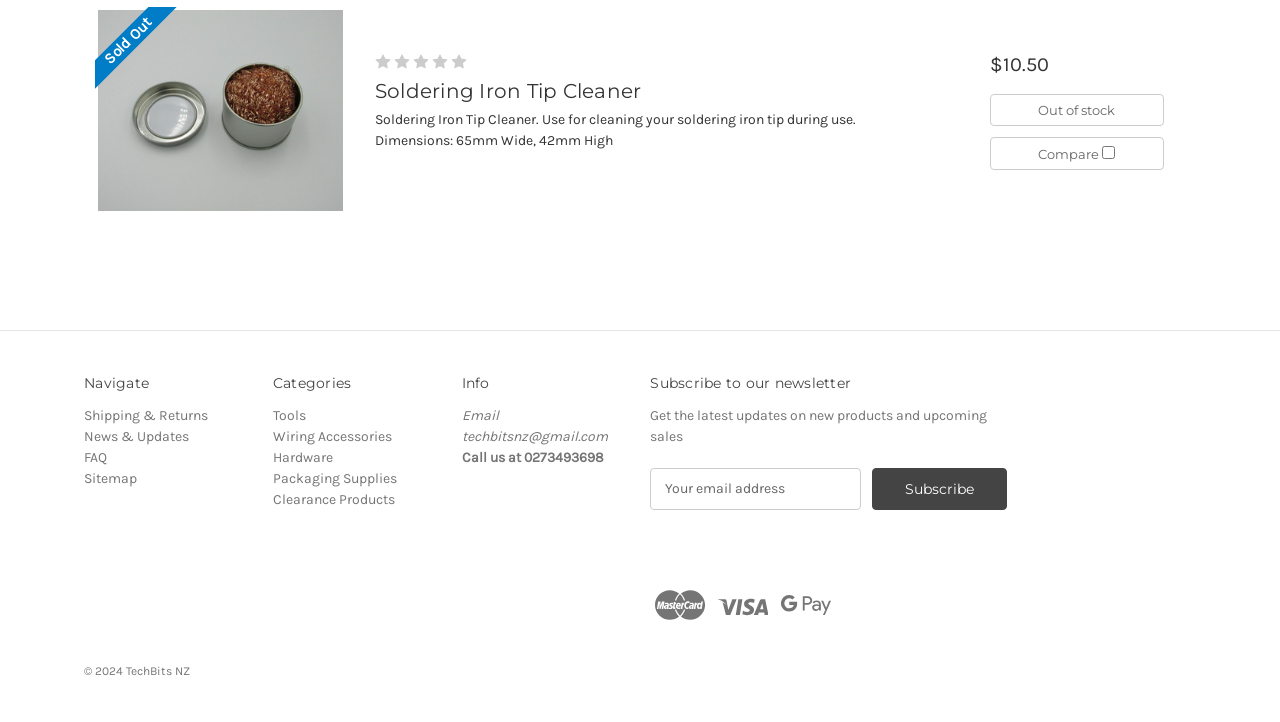Specify the bounding box coordinates of the area that needs to be clicked to achieve the following instruction: "Read 'BARCA EYE POSSIBLE TRANSFER FOR PIQUE REPLACEMENT'".

None